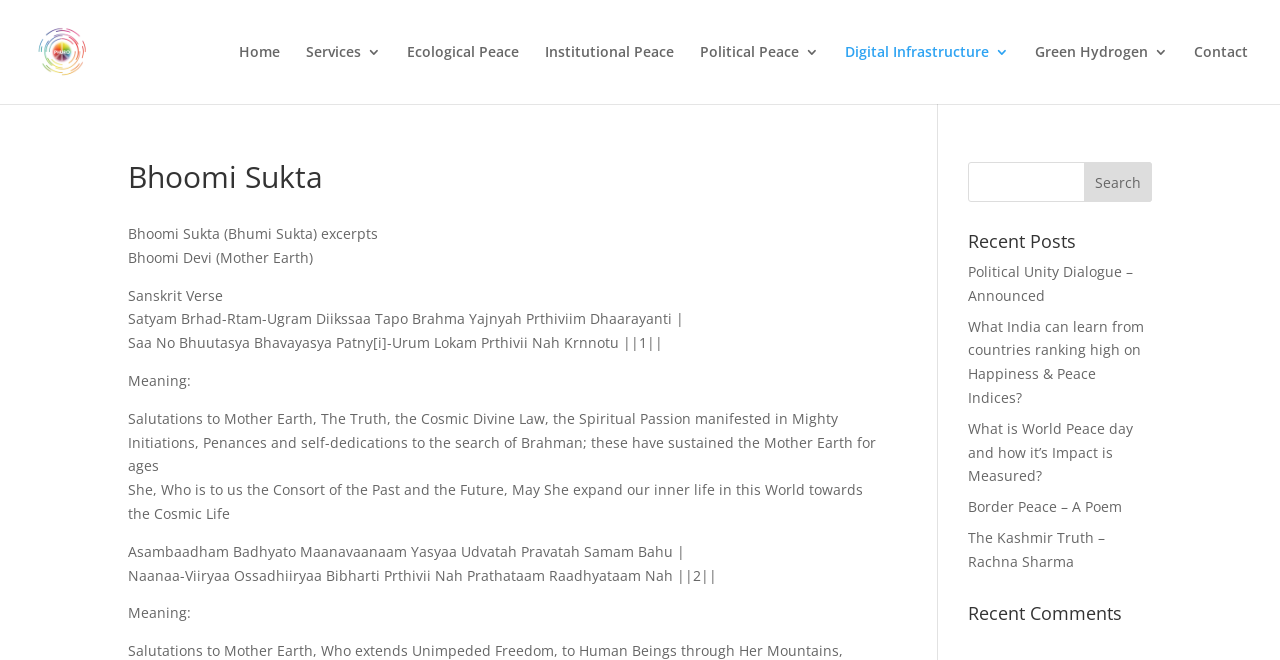Please examine the image and answer the question with a detailed explanation:
What is the purpose of the search bar?

The search bar is located in the top-right corner of the webpage, and it has a button labeled 'Search'. This suggests that the purpose of the search bar is to allow users to search for specific content within the website.